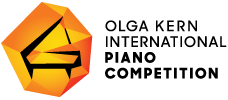Look at the image and answer the question in detail:
What is the purpose of the OKIPC?

The caption states that the competition is dedicated to promoting piano excellence on an international scale, implying that this is the primary purpose of the OKIPC.